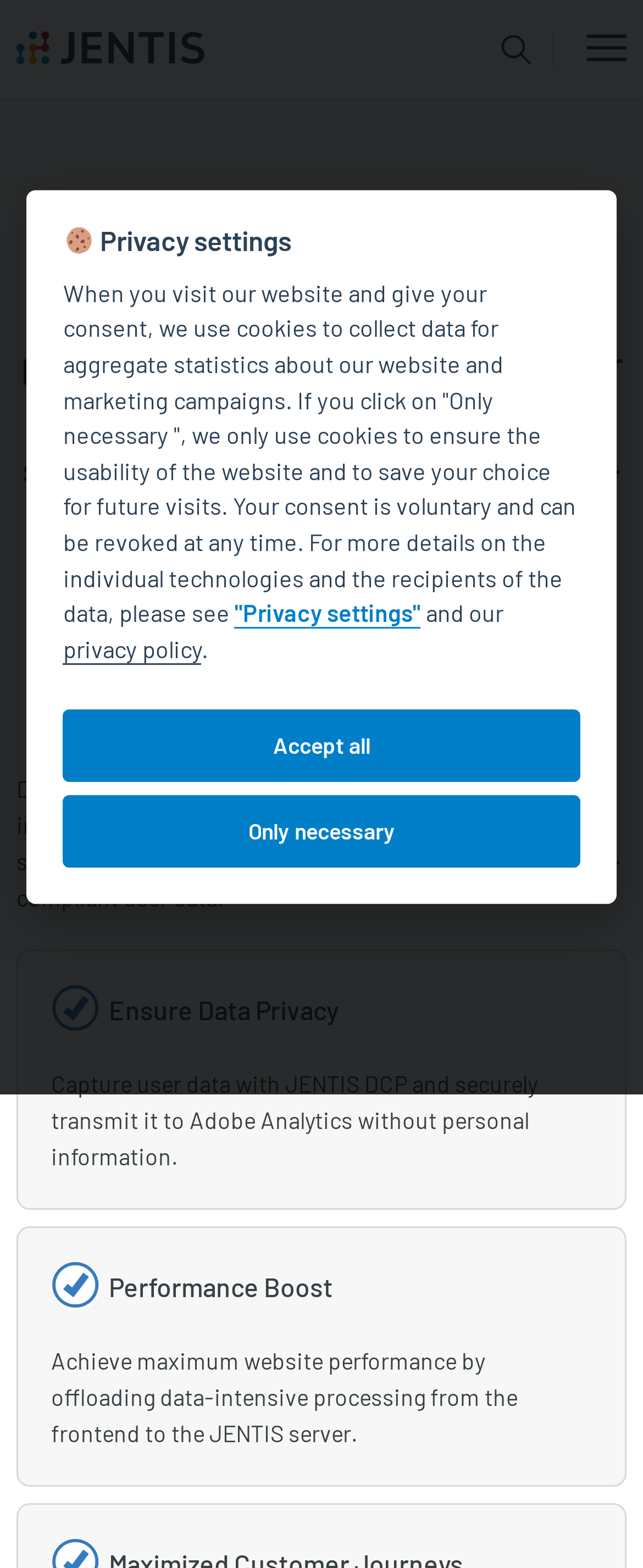Determine the bounding box coordinates for the area that should be clicked to carry out the following instruction: "Check Facebook".

[0.327, 0.381, 0.388, 0.406]